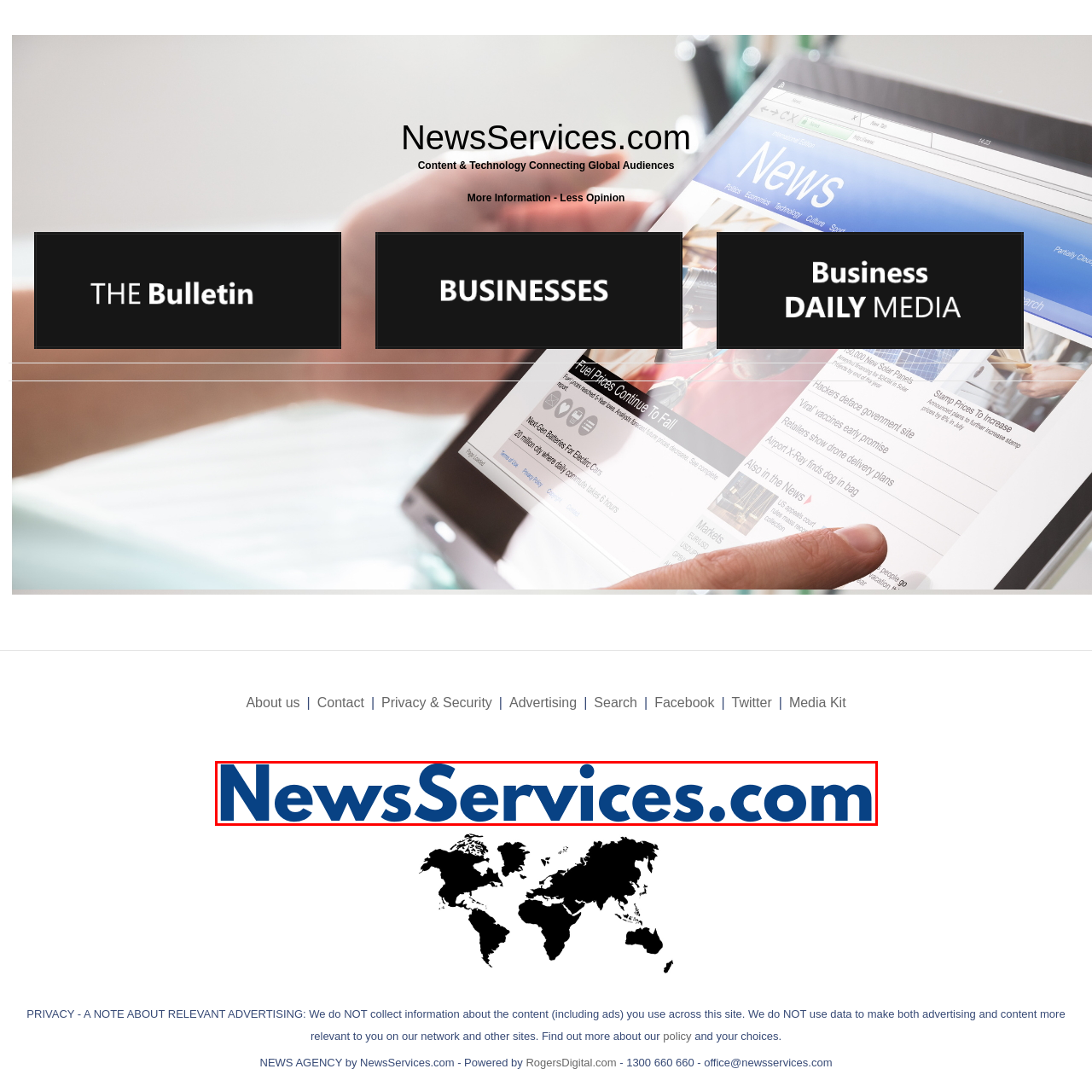Narrate the specific details and elements found within the red-bordered image.

The image features the logo of NewsServices.com, prominently displayed in a bold, dark blue font against a white background. The name "NewsServices" is styled with a playful yet professional approach, utilizing varying letter heights and a distinctive formatting that enhances its visual appeal. Accompanying the brand name is a small, dark blue dot, followed by the suffix ".com," signifying its online presence. This logo serves as a representation of the platform, which connects global audiences through content and technology, emphasizing their commitment to providing informative news services.